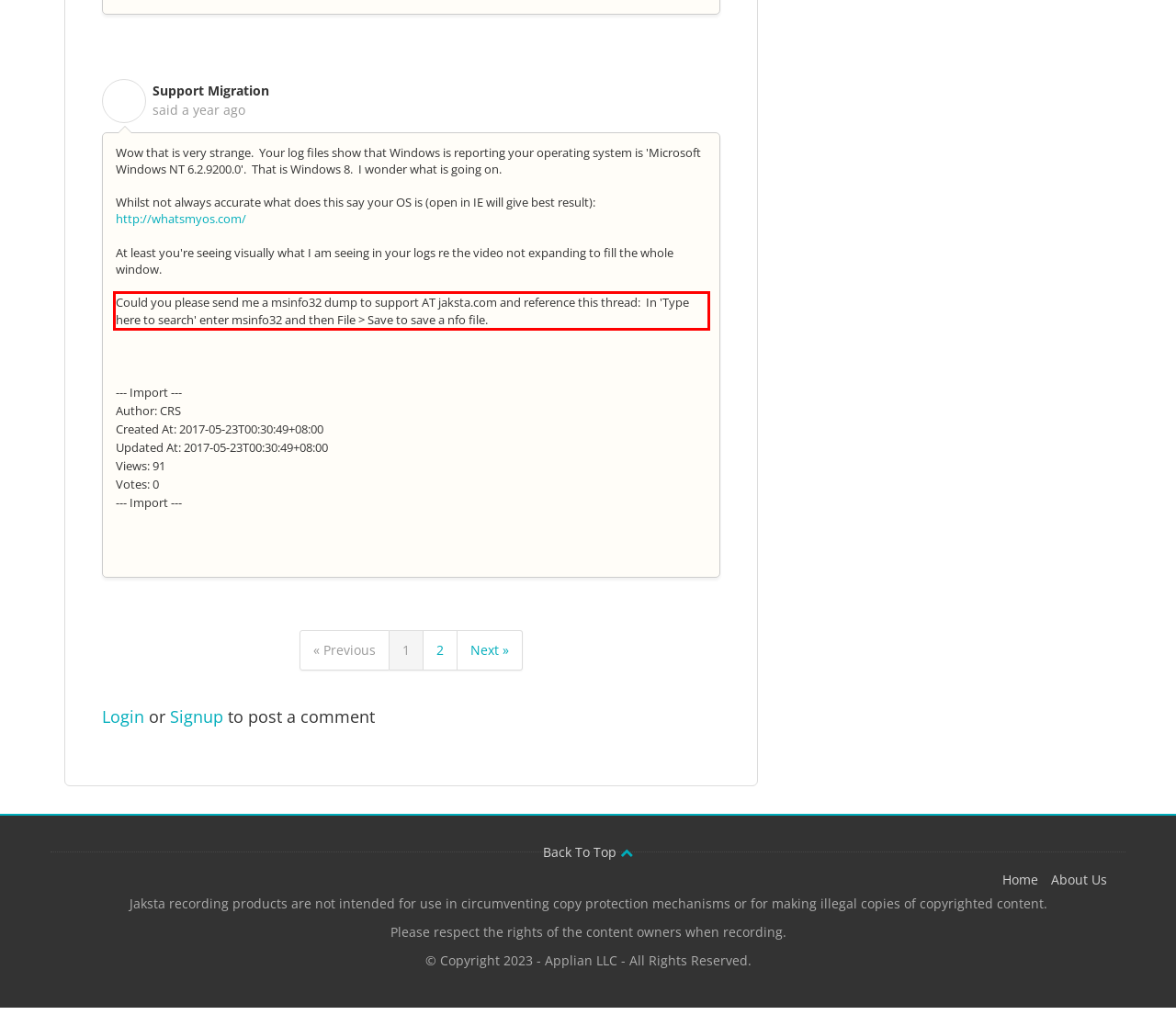With the given screenshot of a webpage, locate the red rectangle bounding box and extract the text content using OCR.

Could you please send me a msinfo32 dump to support AT jaksta.com and reference this thread: In 'Type here to search' enter msinfo32 and then File > Save to save a nfo file.